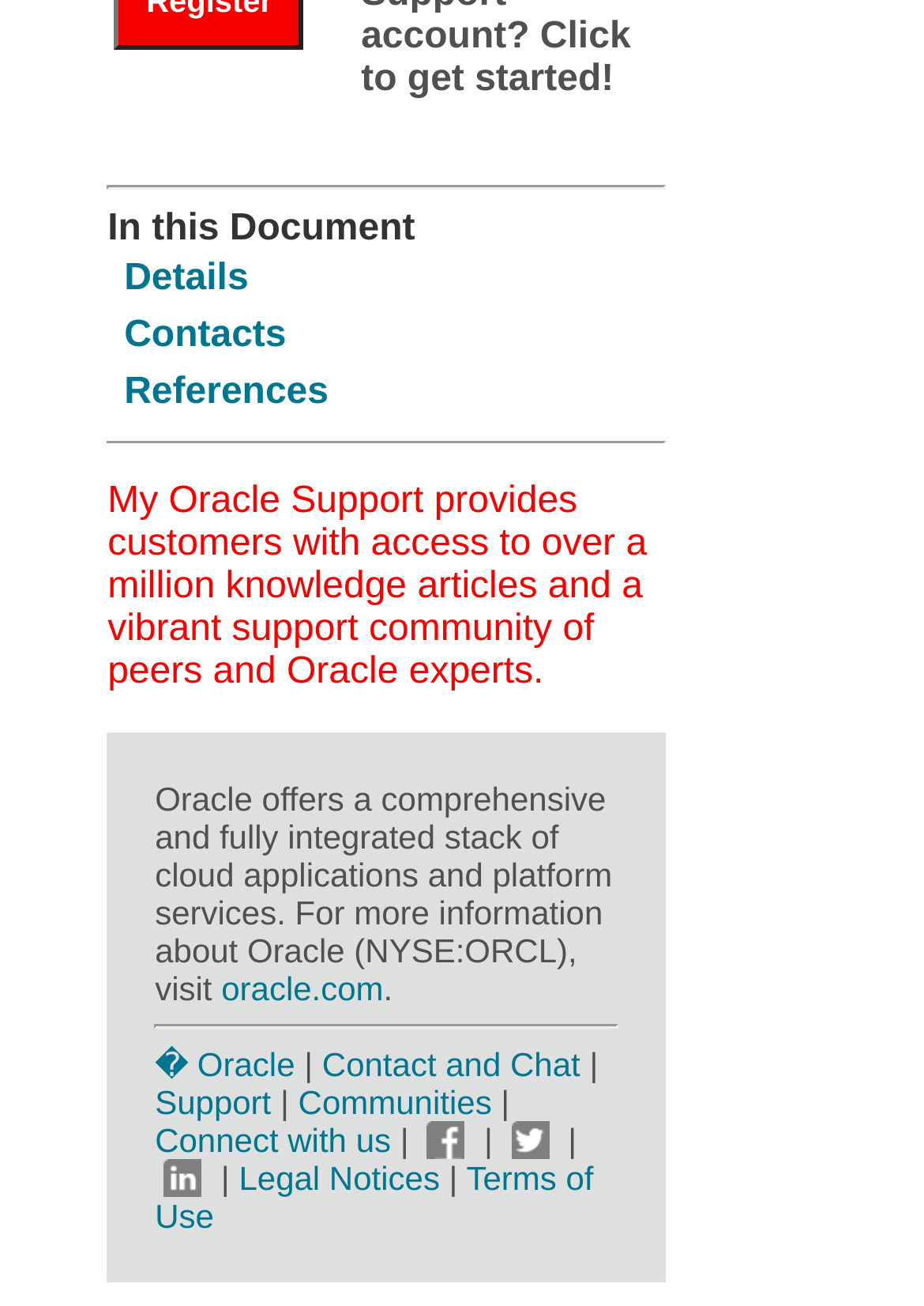Can you provide the bounding box coordinates for the element that should be clicked to implement the instruction: "Visit the oracle.com website"?

[0.239, 0.742, 0.415, 0.771]